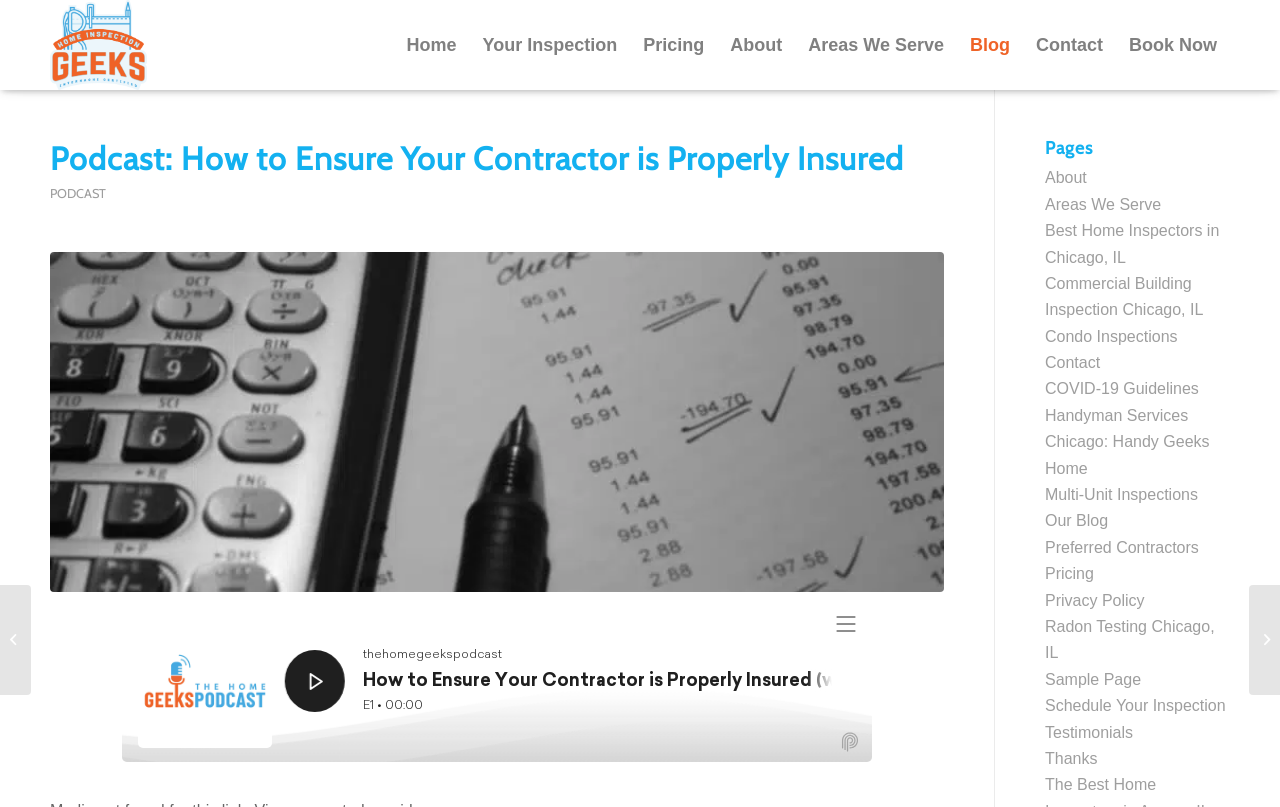Please identify the bounding box coordinates of the region to click in order to complete the given instruction: "Visit the 'About' page". The coordinates should be four float numbers between 0 and 1, i.e., [left, top, right, bottom].

[0.816, 0.21, 0.849, 0.231]